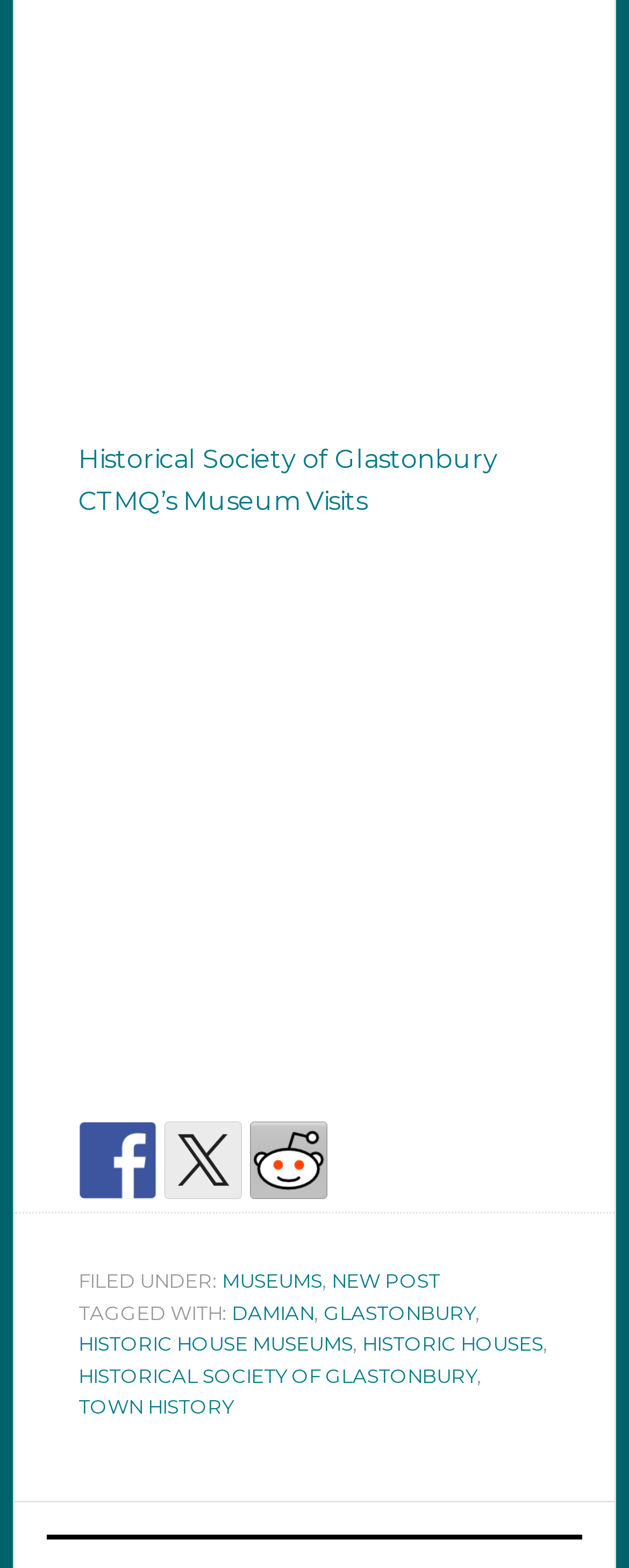Please identify the bounding box coordinates of the clickable area that will allow you to execute the instruction: "visit Historical Society of Glastonbury".

[0.125, 0.283, 0.792, 0.303]